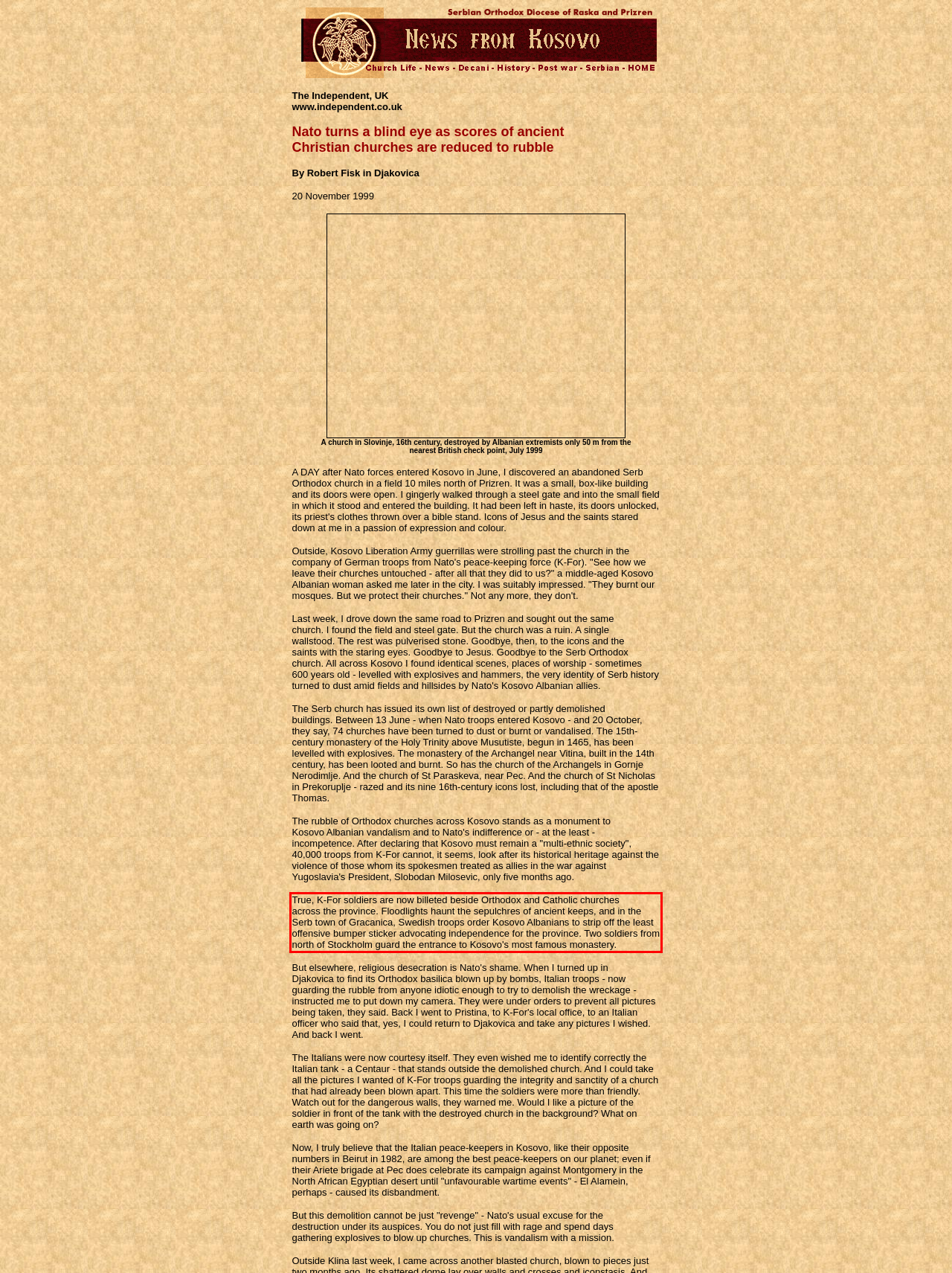Please use OCR to extract the text content from the red bounding box in the provided webpage screenshot.

True, K-For soldiers are now billeted beside Orthodox and Catholic churches across the province. Floodlights haunt the sepulchres of ancient keeps, and in the Serb town of Gracanica, Swedish troops order Kosovo Albanians to strip off the least offensive bumper sticker advocating independence for the province. Two soldiers from north of Stockholm guard the entrance to Kosovo's most famous monastery.